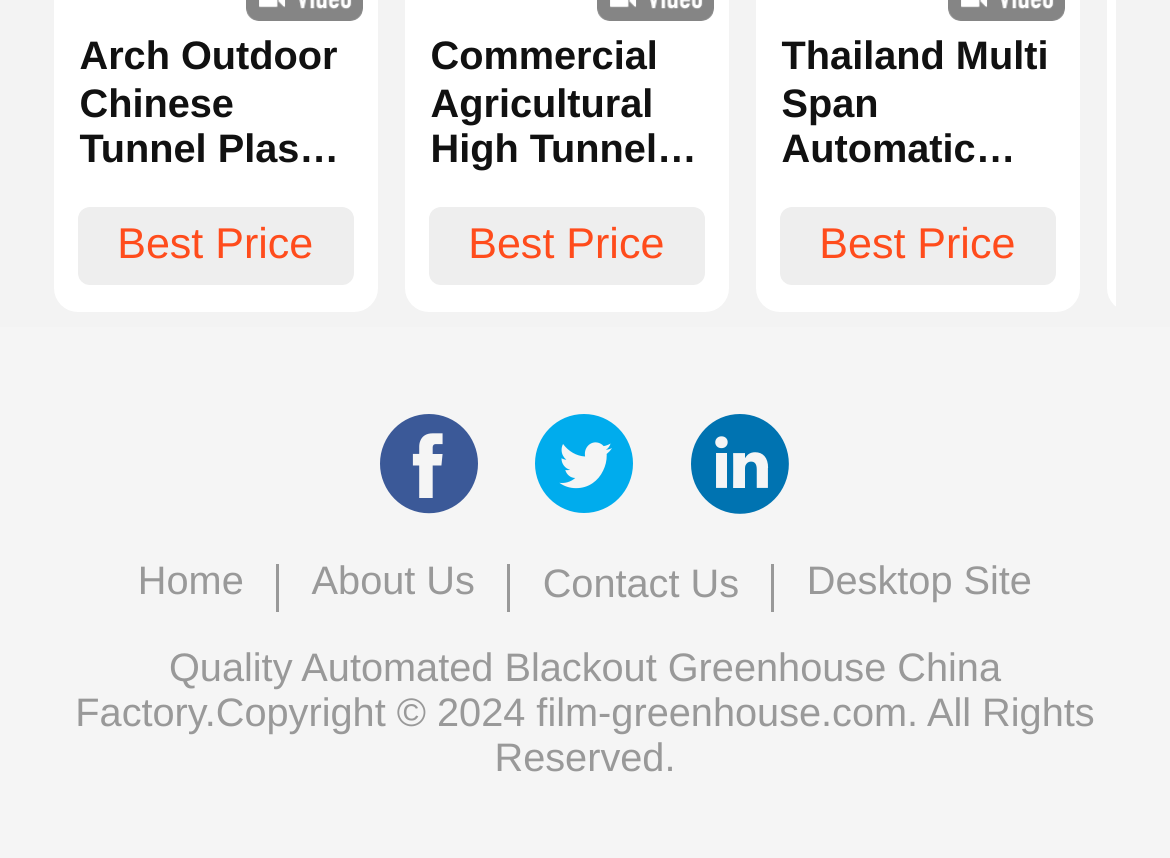Provide a one-word or short-phrase response to the question:
Is there a copyright notice on the page?

Yes